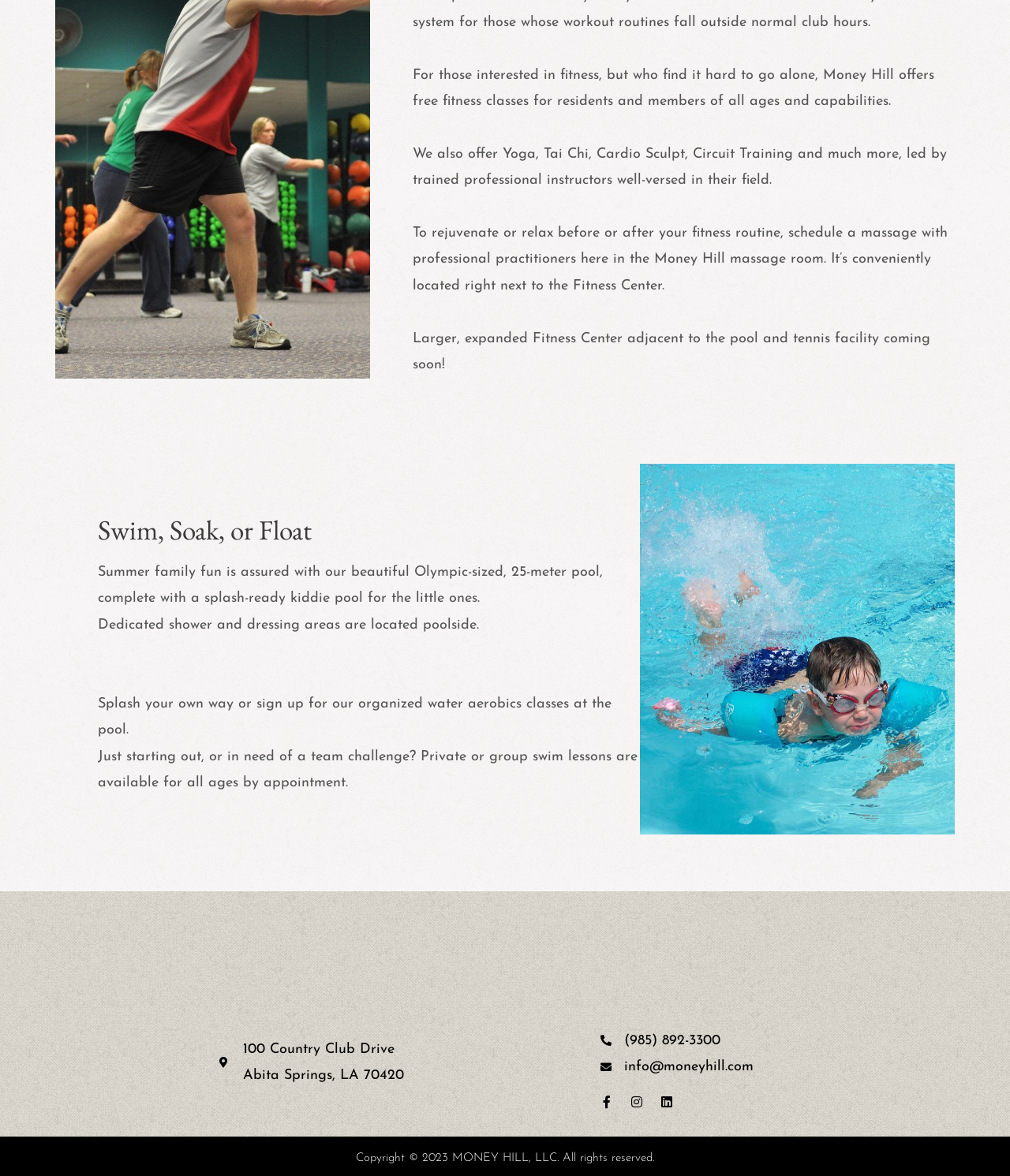From the element description (985) 892-3300, predict the bounding box coordinates of the UI element. The coordinates must be specified in the format (top-left x, top-left y, bottom-right x, bottom-right y) and should be within the 0 to 1 range.

[0.594, 0.874, 0.714, 0.896]